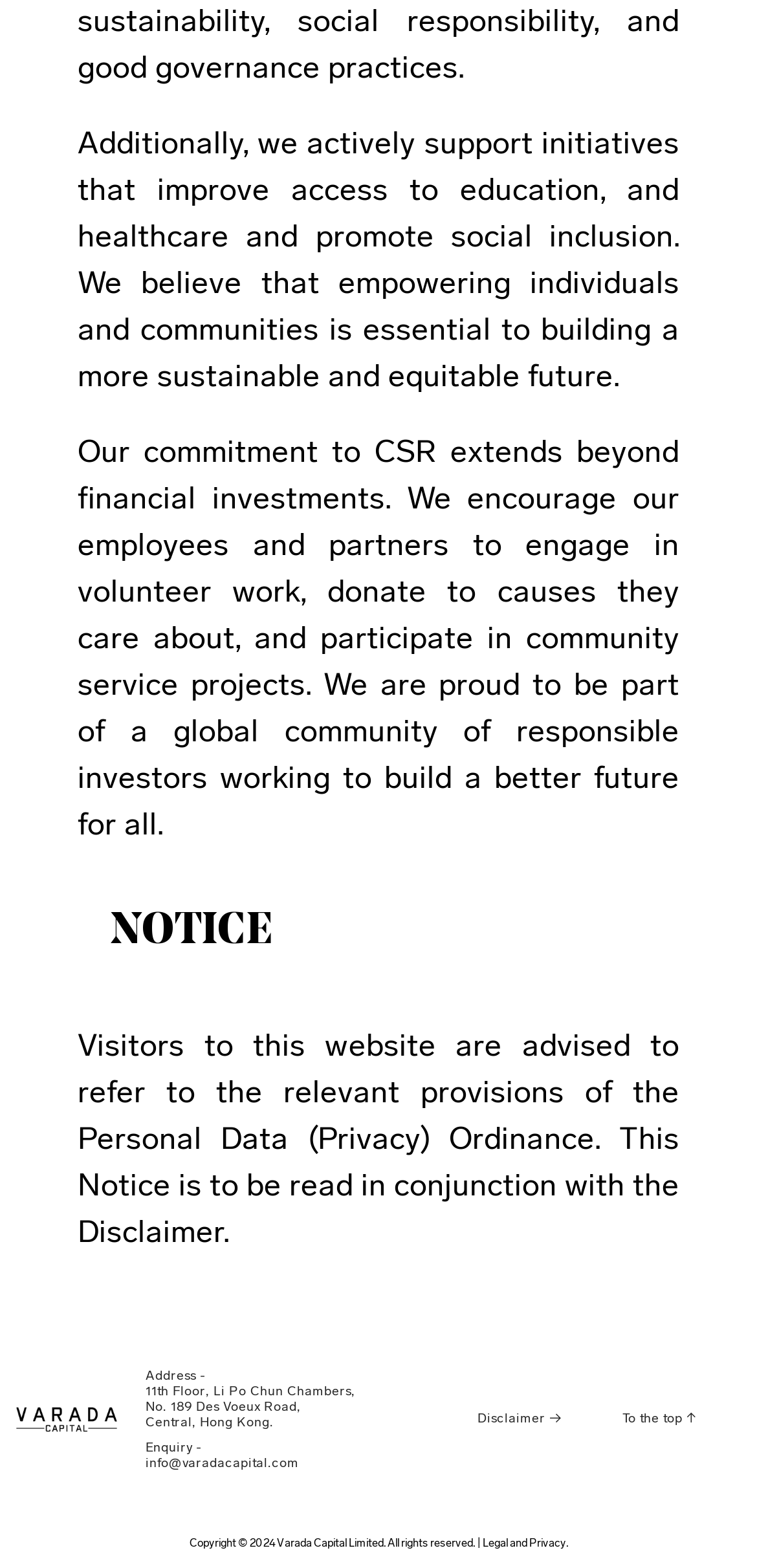Using the details from the image, please elaborate on the following question: What is the name of the company?

The name of the company can be found in the heading element with ID 36, which is located at the top of the webpage, and is also mentioned in the StaticText element with ID 42, which provides the full company name and copyright information.